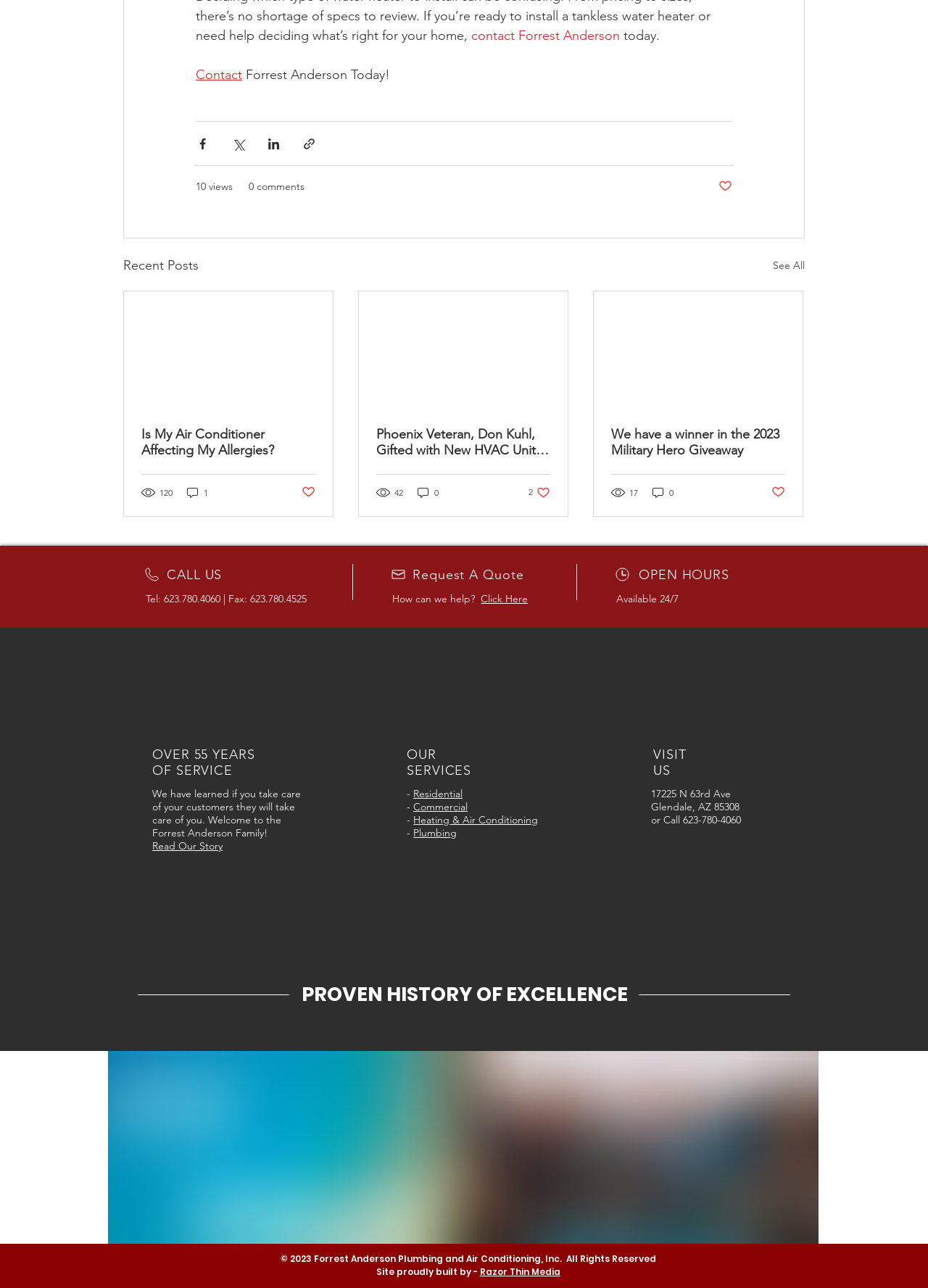How many likes does the post 'We have a winner in the 2023 Military Hero Giveaway' have?
We need a detailed and exhaustive answer to the question. Please elaborate.

I found the post 'We have a winner in the 2023 Military Hero Giveaway' and looked at the '2 likes. Post not marked as liked' button below it, which indicates the number of likes.